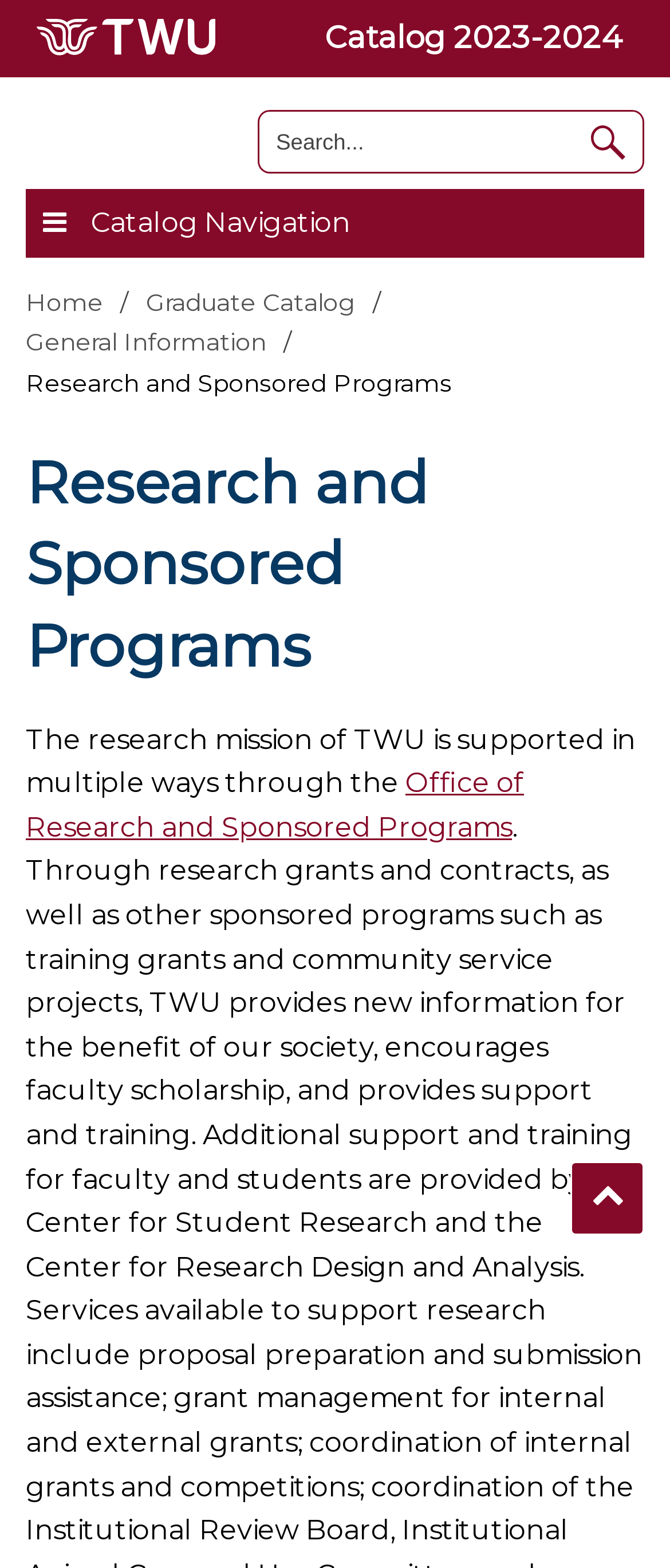Using the element description Home, predict the bounding box coordinates for the UI element. Provide the coordinates in (top-left x, top-left y, bottom-right x, bottom-right y) format with values ranging from 0 to 1.

[0.038, 0.18, 0.154, 0.206]